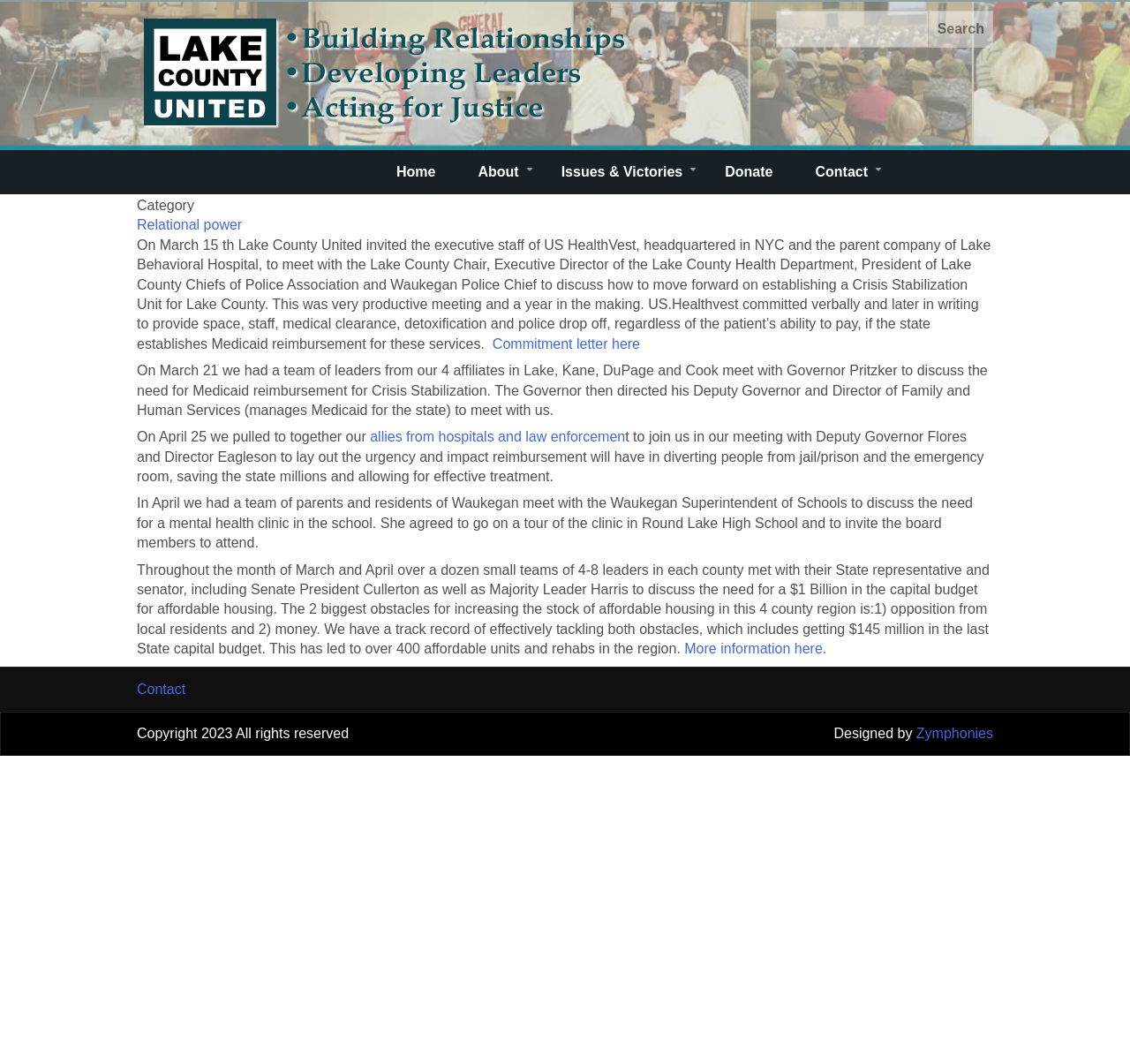Find the bounding box coordinates for the area that must be clicked to perform this action: "Read more about Relational power".

[0.121, 0.204, 0.214, 0.219]